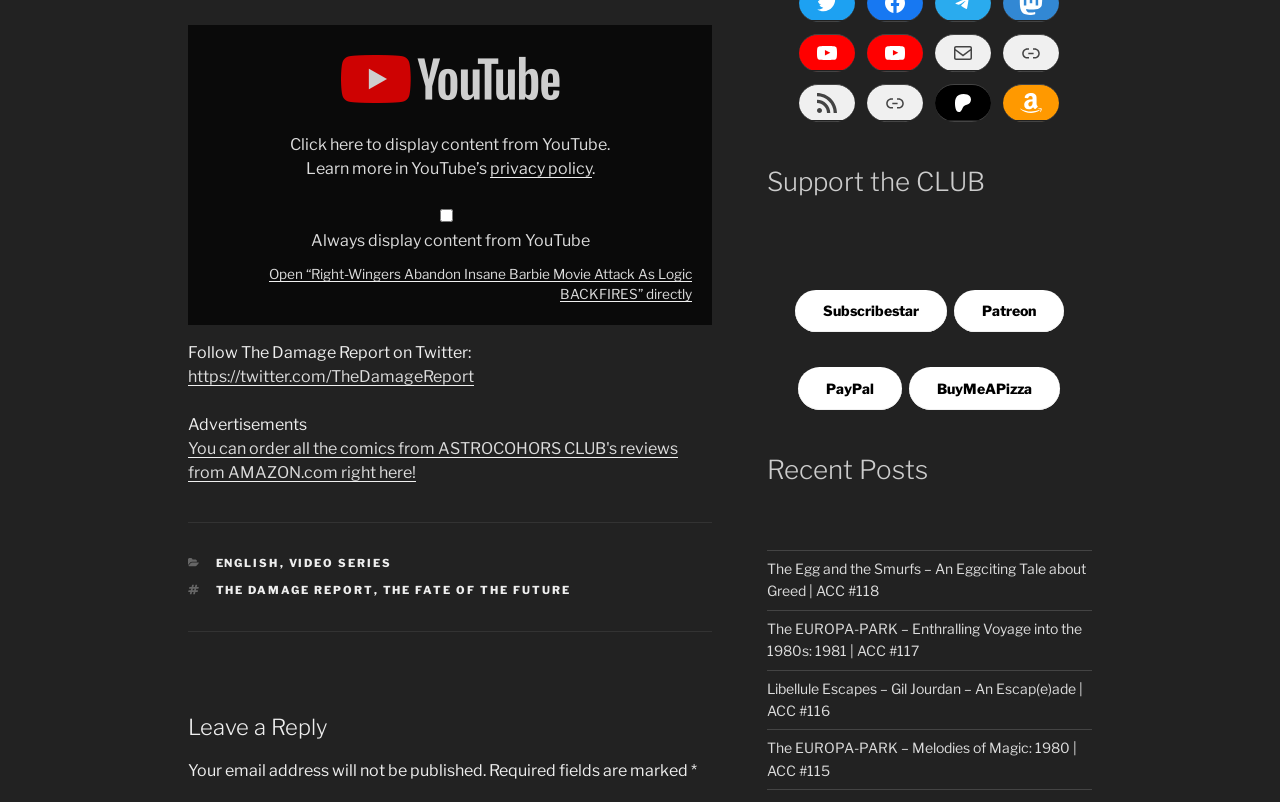Given the description "RSS Feed", determine the bounding box of the corresponding UI element.

[0.624, 0.106, 0.668, 0.15]